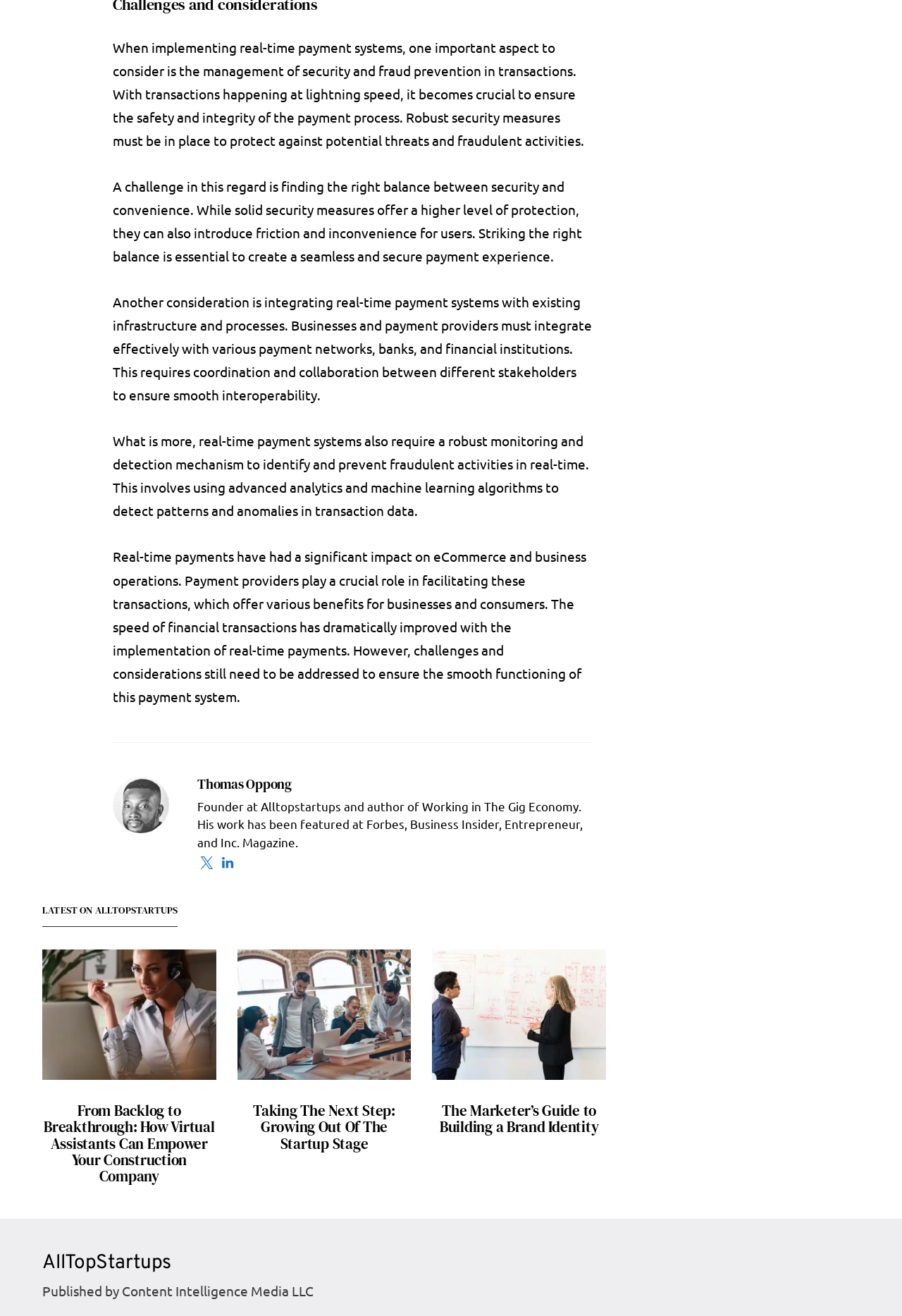Show me the bounding box coordinates of the clickable region to achieve the task as per the instruction: "View the post about growing out of the startup stage".

[0.263, 0.721, 0.456, 0.875]